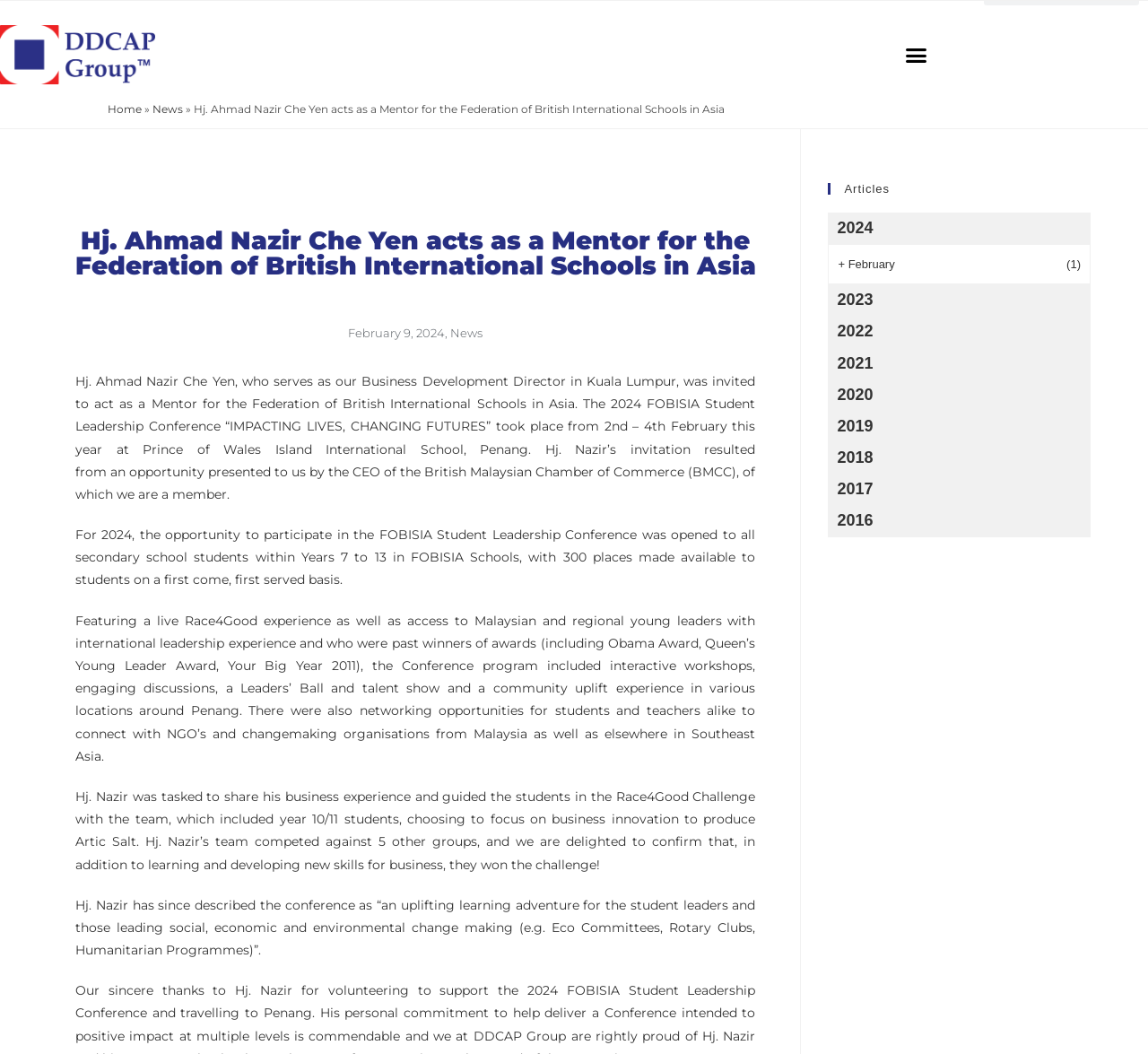What is the range of years for secondary school students who could participate in the 2024 FOBISIA Student Leadership Conference?
Answer the question with as much detail as you can, using the image as a reference.

The webpage states that the opportunity to participate in the 2024 FOBISIA Student Leadership Conference was opened to all secondary school students within Years 7 to 13 in FOBISIA Schools.